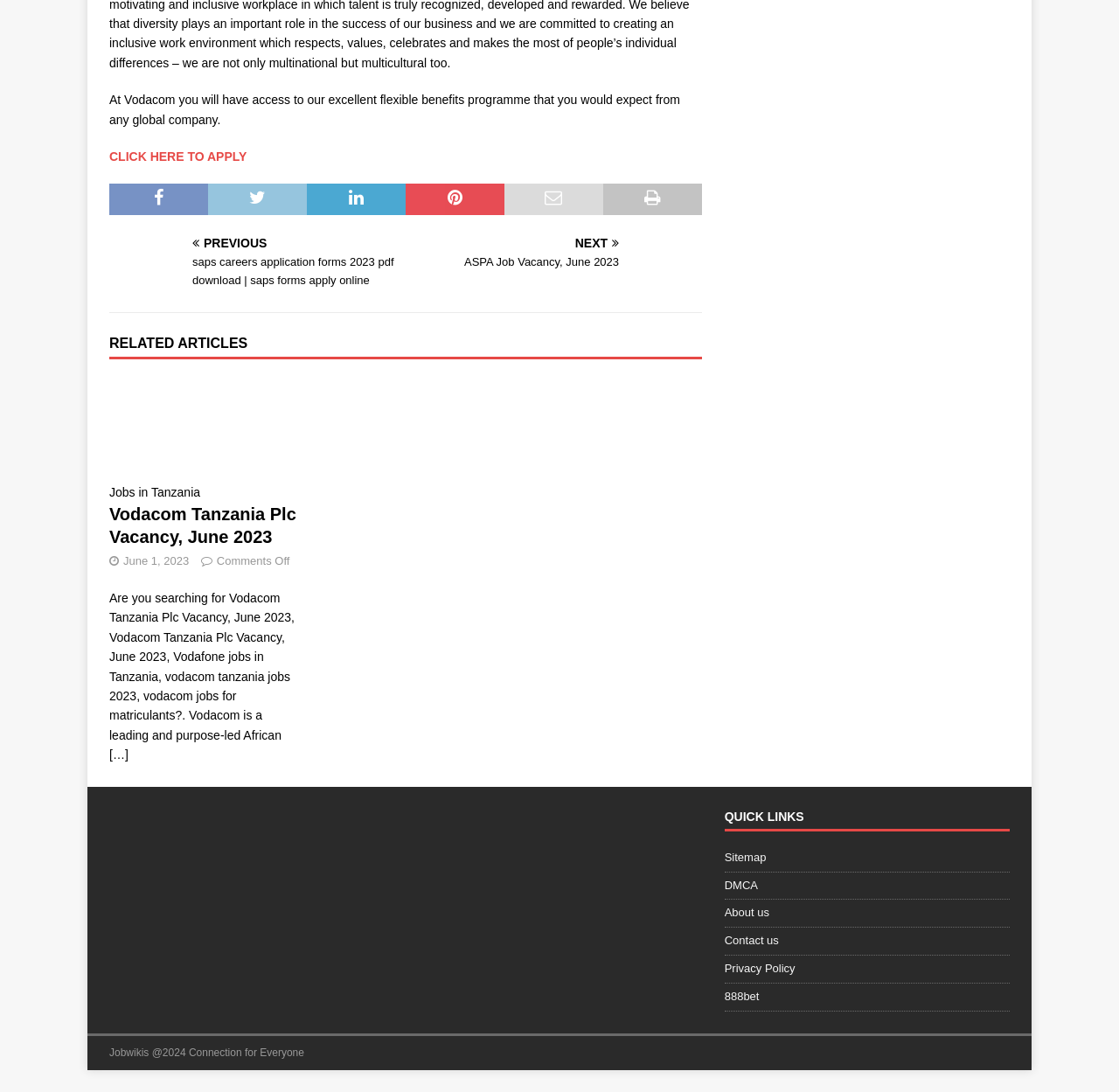Determine the bounding box coordinates for the region that must be clicked to execute the following instruction: "Start live chat with jobwikis".

[0.098, 0.858, 0.332, 0.87]